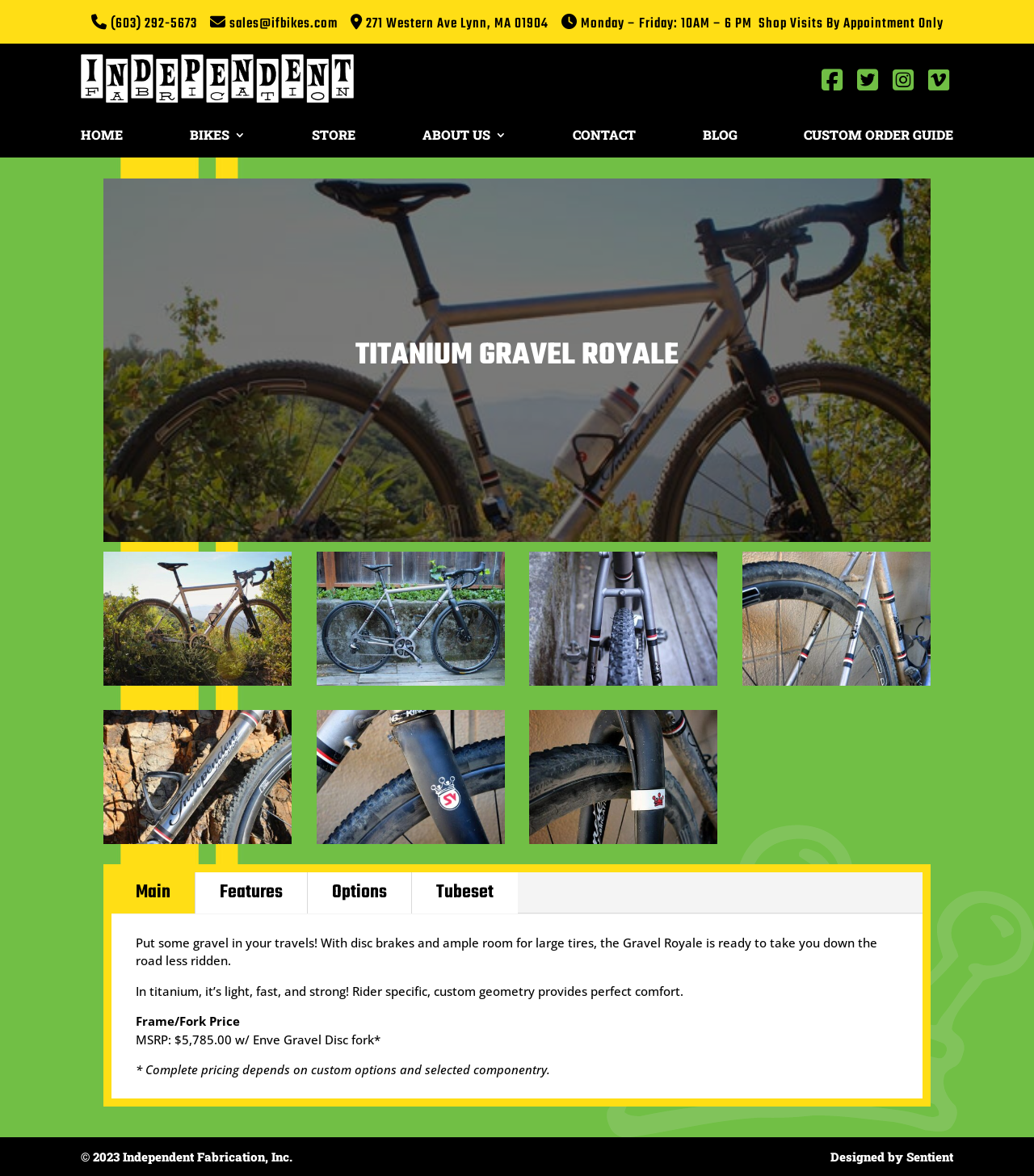Identify the bounding box coordinates of the region that needs to be clicked to carry out this instruction: "Click the phone number to call". Provide these coordinates as four float numbers ranging from 0 to 1, i.e., [left, top, right, bottom].

[0.107, 0.011, 0.19, 0.029]